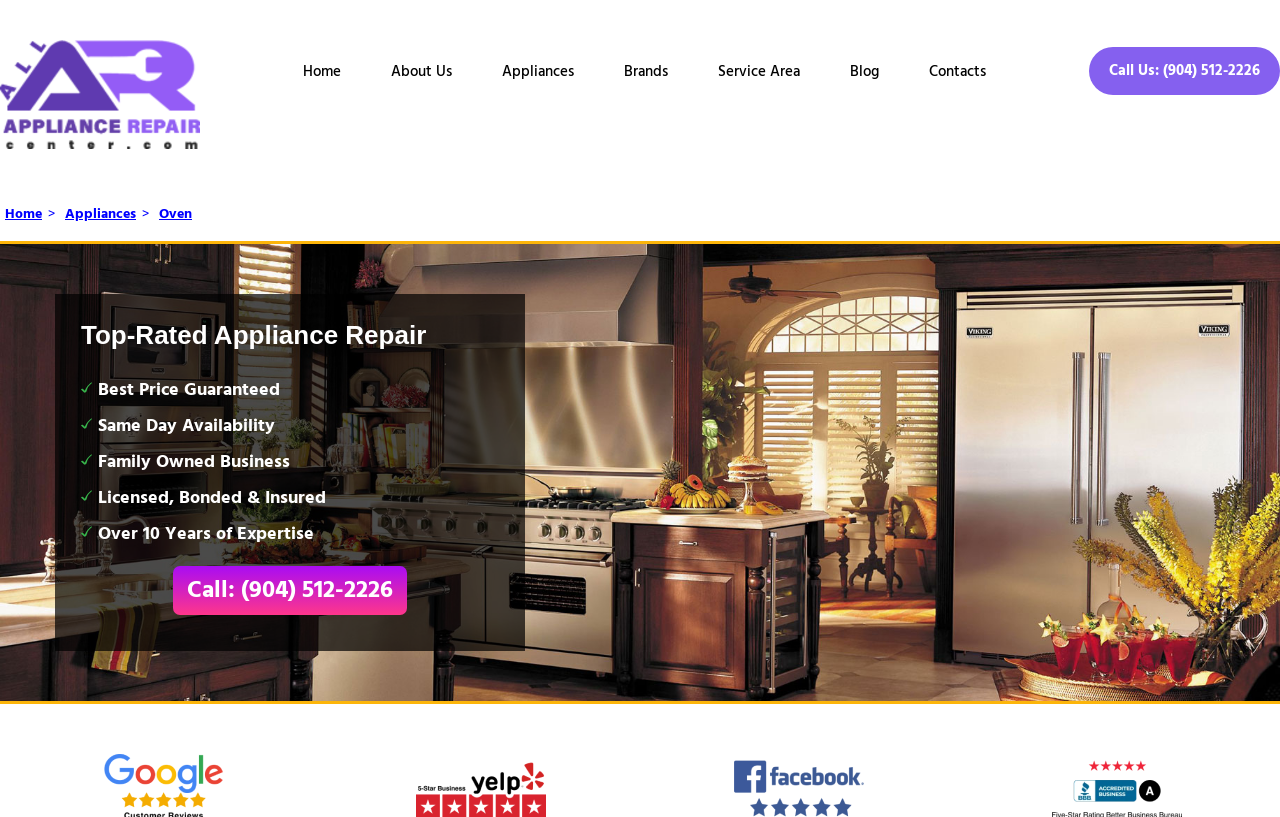Determine the bounding box coordinates for the clickable element required to fulfill the instruction: "Click on the 'Login' link". Provide the coordinates as four float numbers between 0 and 1, i.e., [left, top, right, bottom].

None